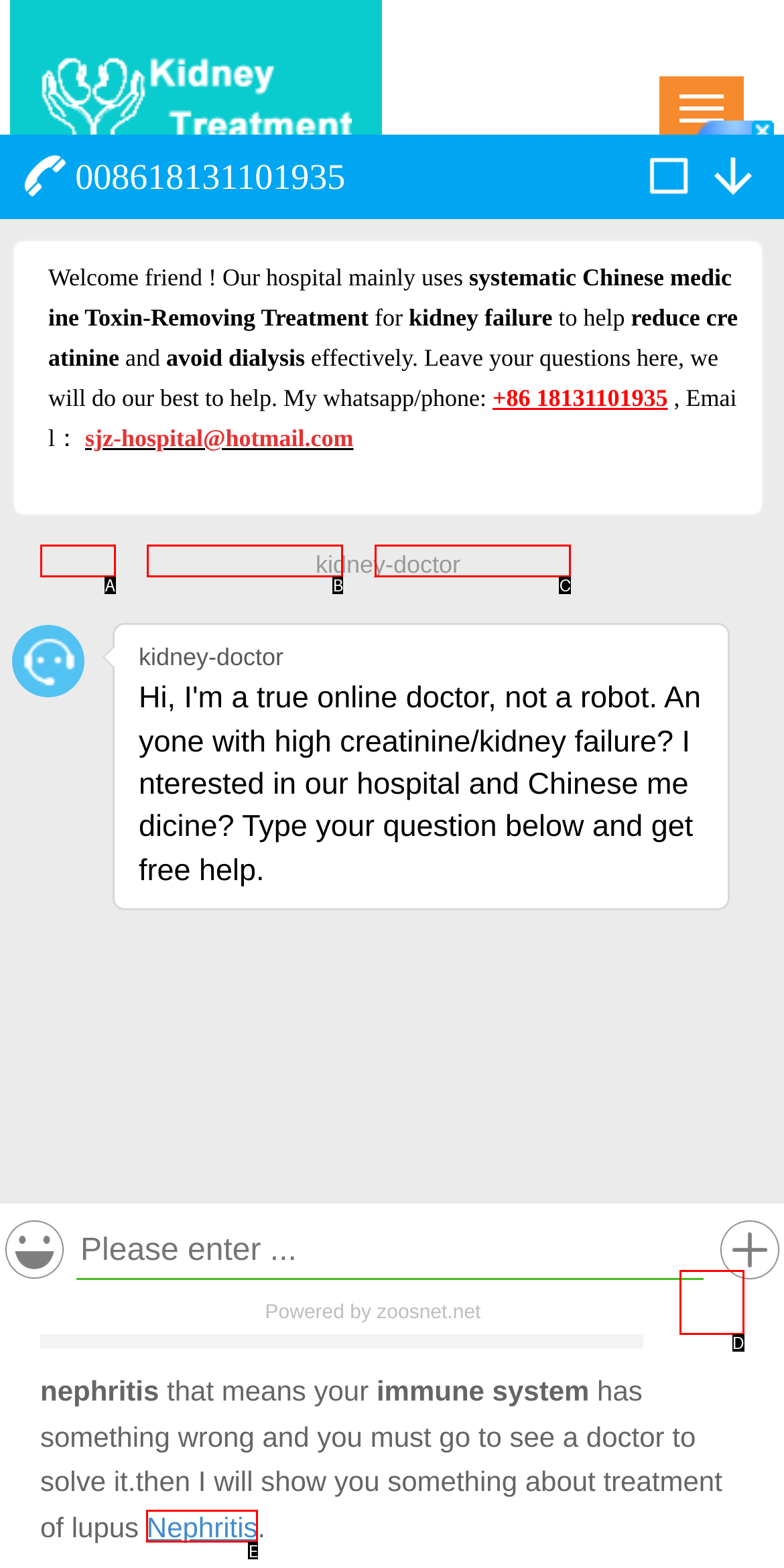Which option aligns with the description: Lupus Nephritis? Respond by selecting the correct letter.

C